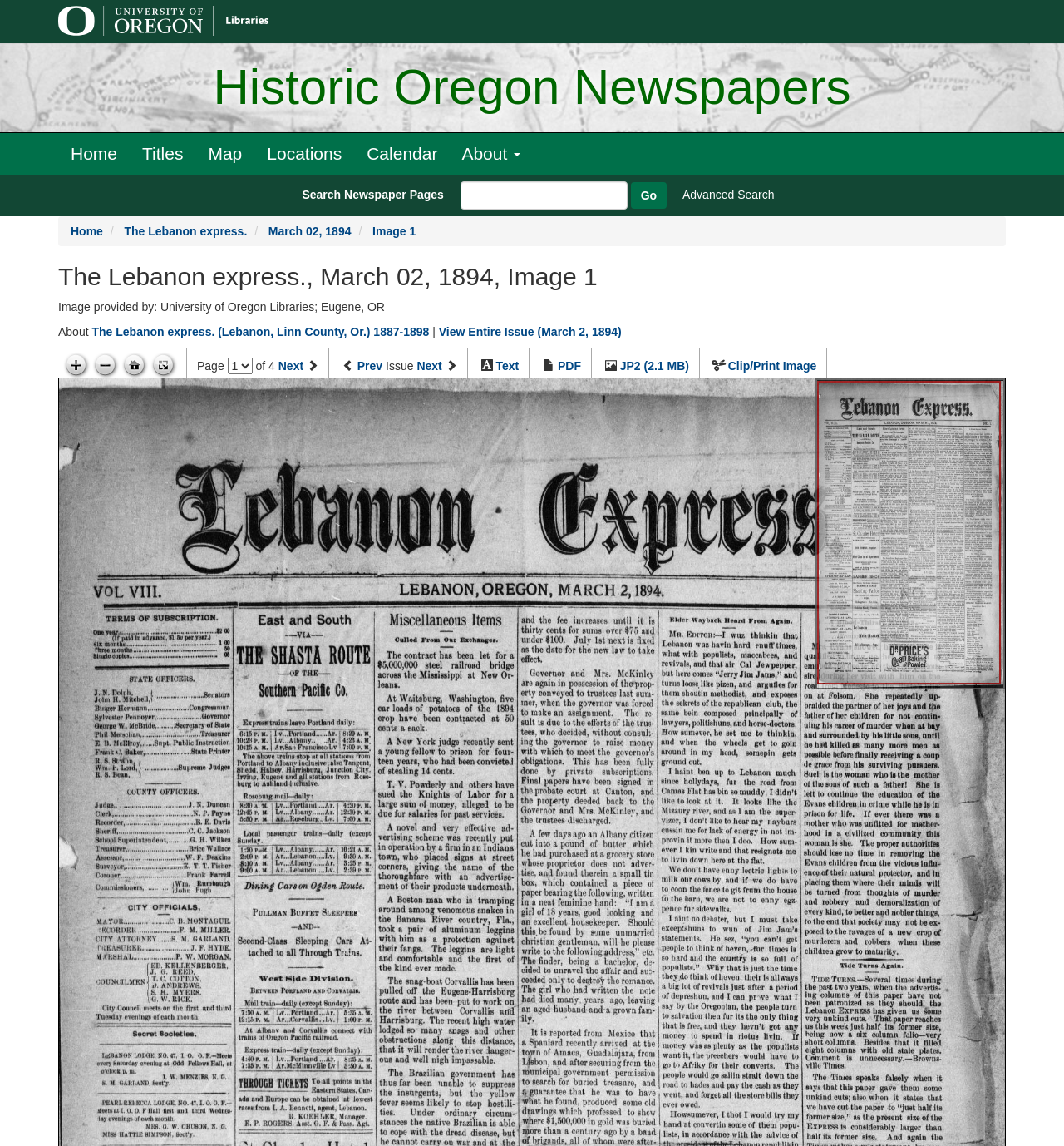Please specify the bounding box coordinates for the clickable region that will help you carry out the instruction: "Go to Next page".

[0.262, 0.313, 0.285, 0.325]